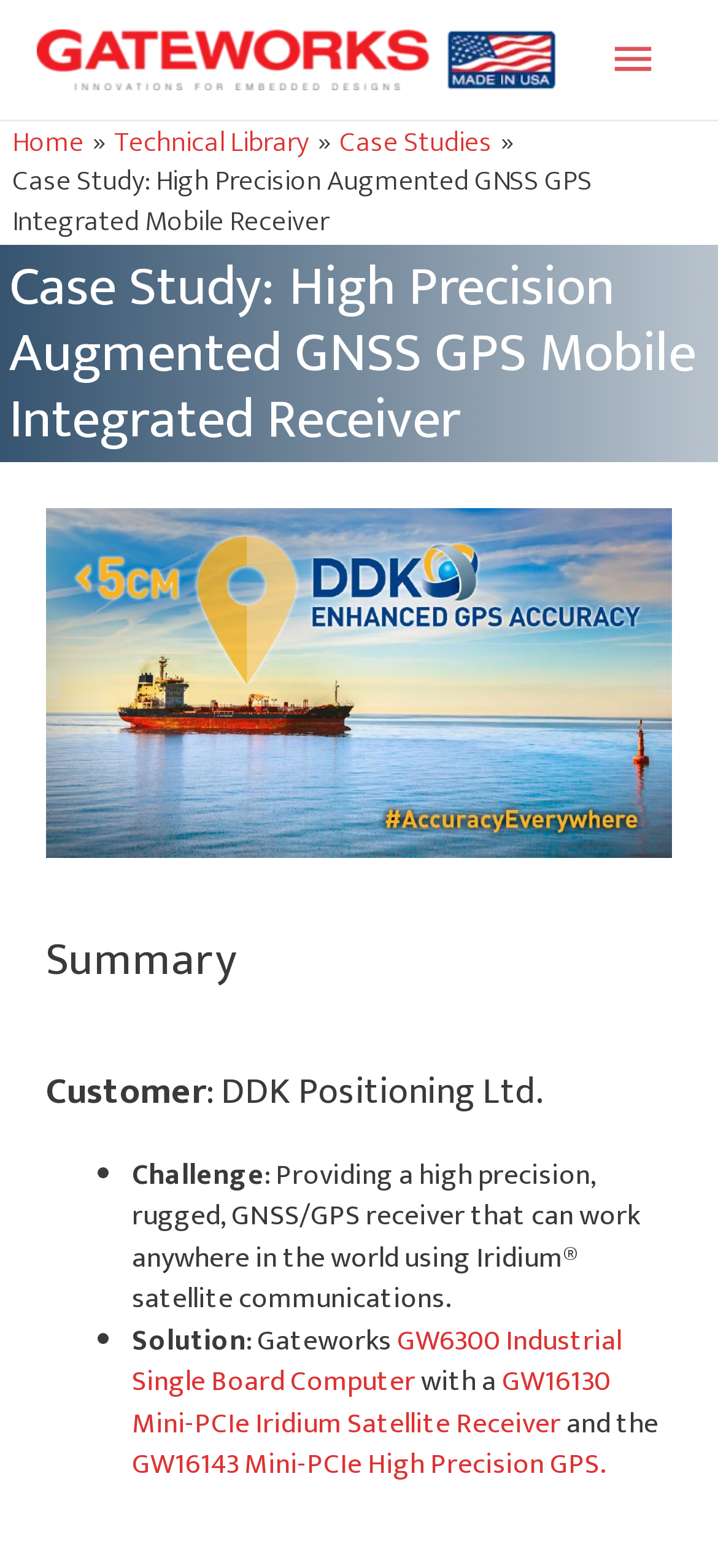Please identify the bounding box coordinates for the region that you need to click to follow this instruction: "Click the Gateworks Corporation link".

[0.051, 0.021, 0.775, 0.052]